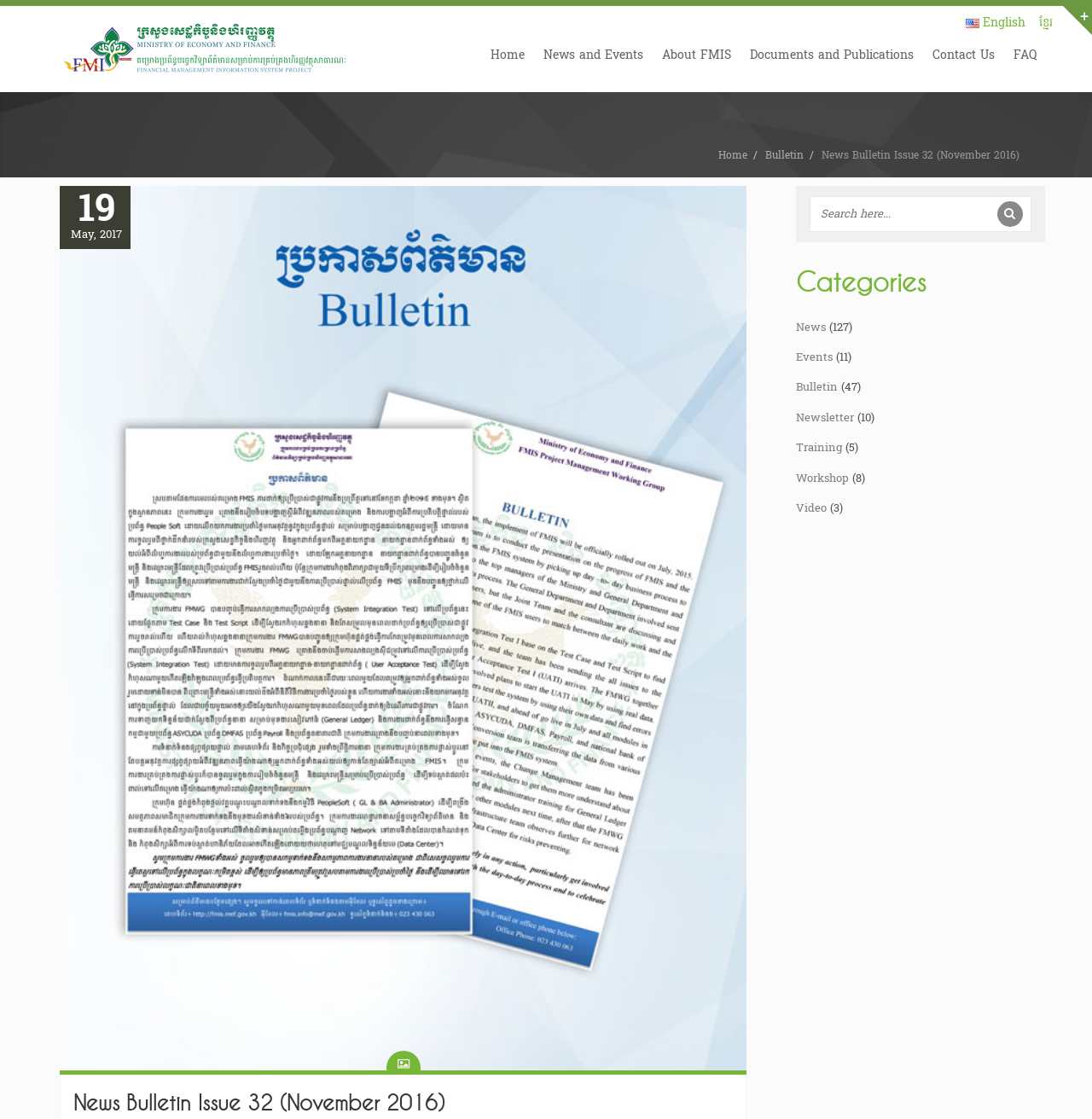Based on what you see in the screenshot, provide a thorough answer to this question: What language options are available on this webpage?

I can see two language options on the top right corner of the webpage, which are 'ខ្មែរ' (Khmer) and 'English English' with a corresponding flag icon.